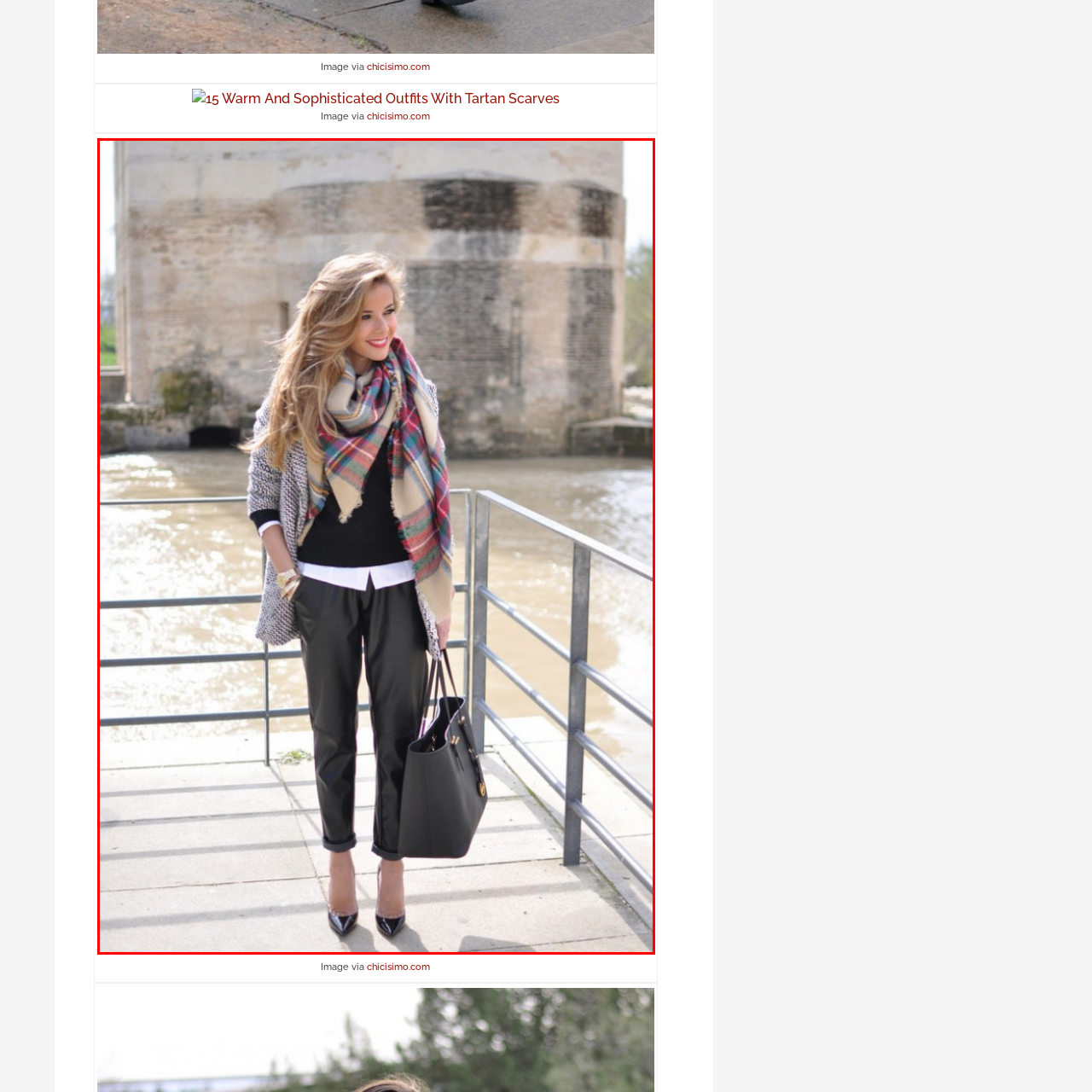Describe in detail the contents of the image highlighted within the red box.

The image features a stylish woman standing by a waterfront, exuding a mix of sophistication and warmth. She is dressed in a chic black ensemble, complemented by a crisp white shirt peeking from under a stylishly patterned cardigan. Her look is accentuated by a large tartan scarf, wrapped elegantly around her neck, adding a pop of color with its warm tones. The woman pairs her outfit with sleek, tailored black trousers and pointed high heels, enhancing her elegant appearance. A fashionable black handbag hangs from her arm as she confidently poses against a backdrop of a historic structure and the gently rippling water, making for a picturesque and fashionable scene reflective of the featured article, "15 Warm And Sophisticated Outfits With Tartan Scarves."